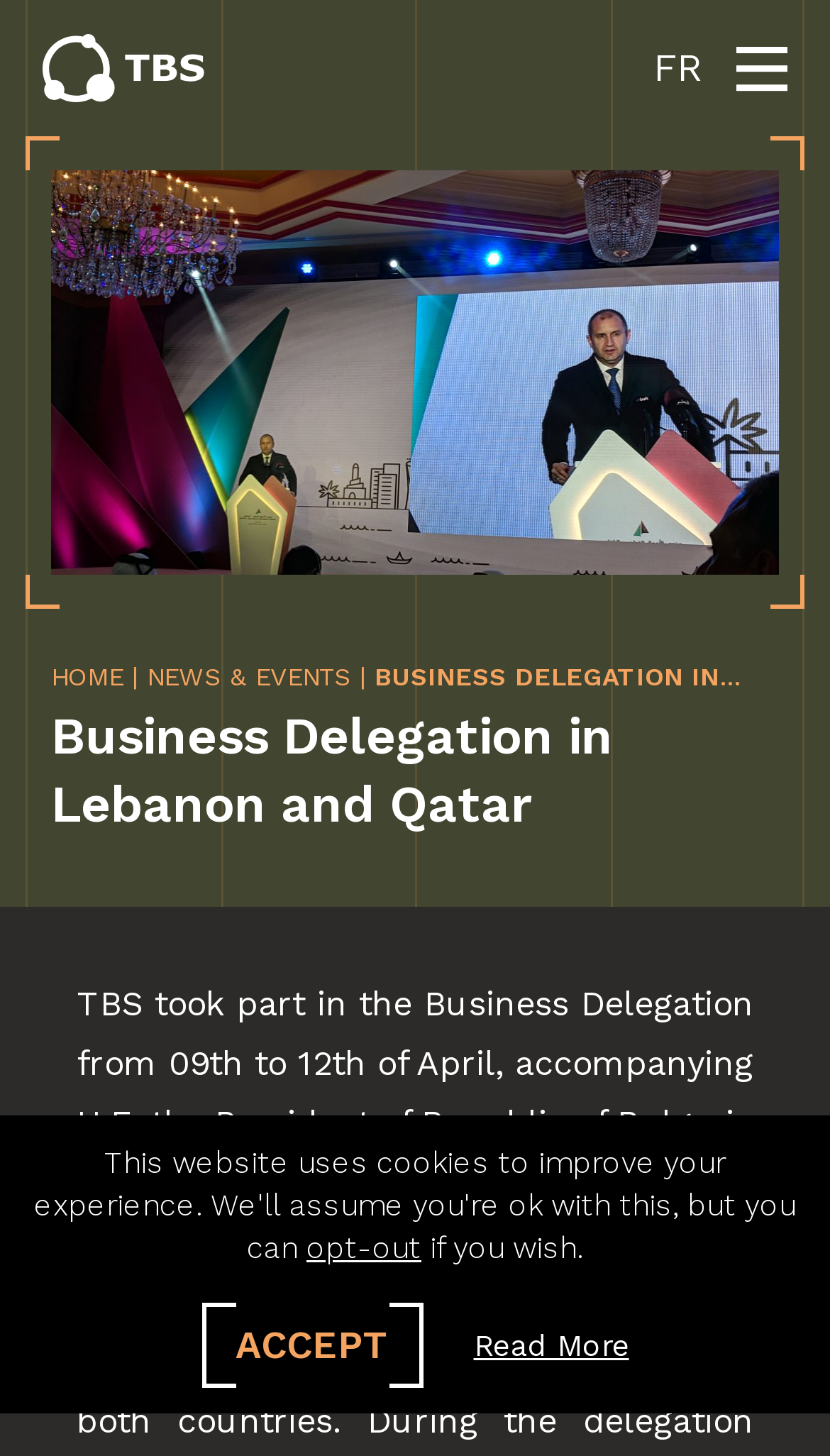Specify the bounding box coordinates of the region I need to click to perform the following instruction: "switch to French". The coordinates must be four float numbers in the range of 0 to 1, i.e., [left, top, right, bottom].

[0.787, 0.031, 0.846, 0.061]